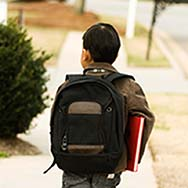Please analyze the image and give a detailed answer to the question:
What type of setting is depicted in the image?

The image features neatly trimmed bushes and an open pathway leading toward a street, which are characteristic of a quiet suburban setting, indicating a peaceful and serene environment.